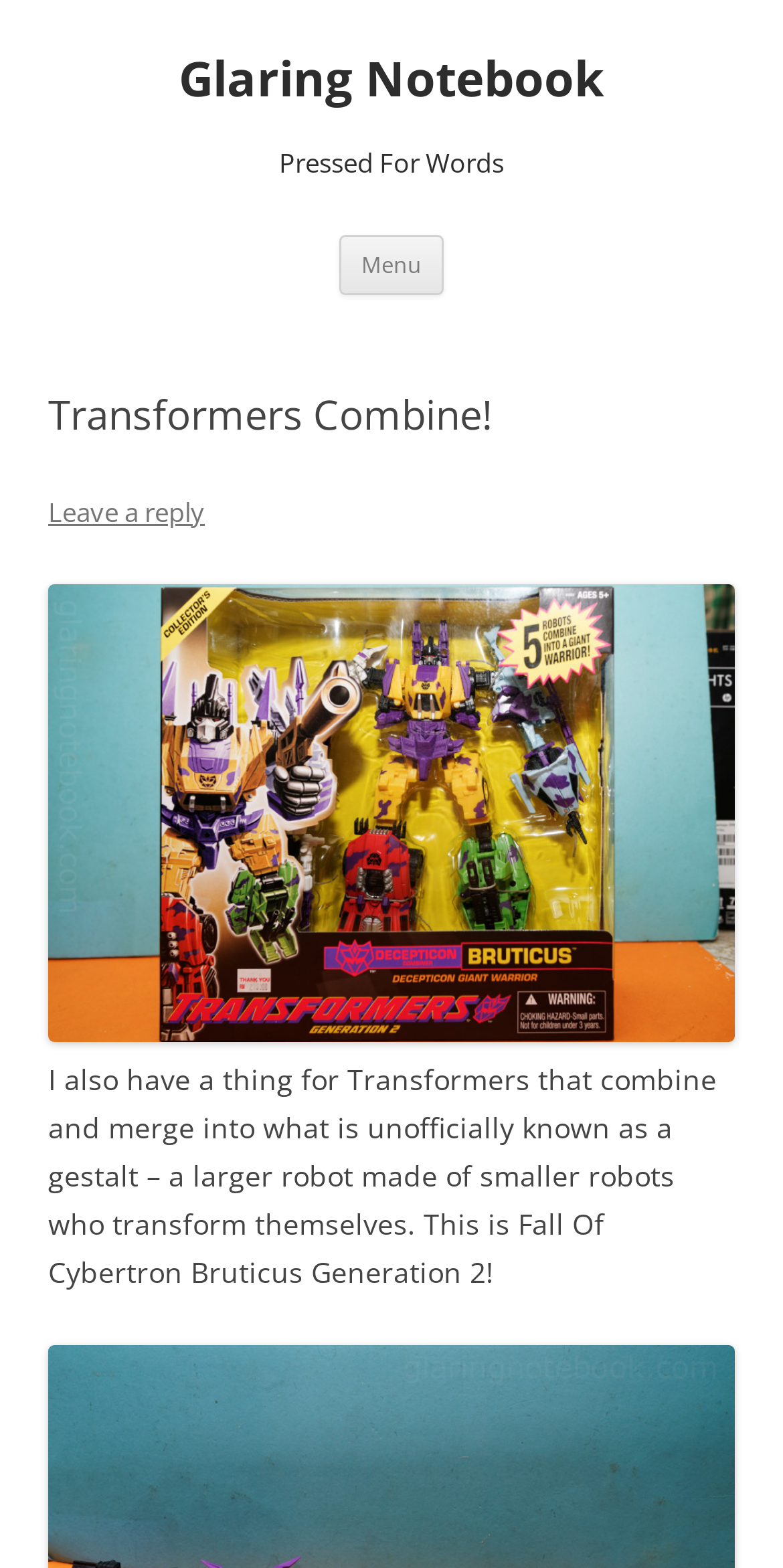Provide your answer in one word or a succinct phrase for the question: 
What is the name of the author's blog?

Glaring Notebook